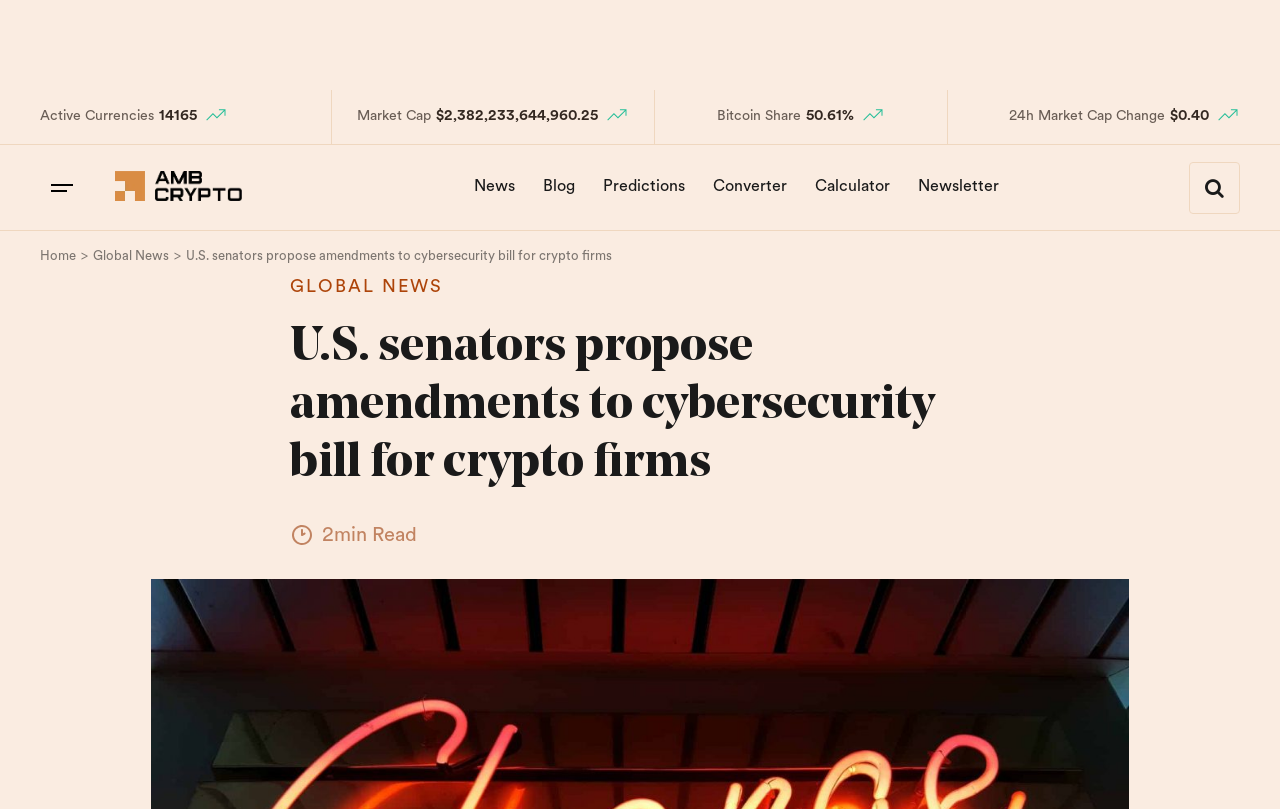Pinpoint the bounding box coordinates of the element you need to click to execute the following instruction: "Read the article about U.S. senators proposing amendments to cybersecurity bill for crypto firms". The bounding box should be represented by four float numbers between 0 and 1, in the format [left, top, right, bottom].

[0.227, 0.394, 0.773, 0.609]